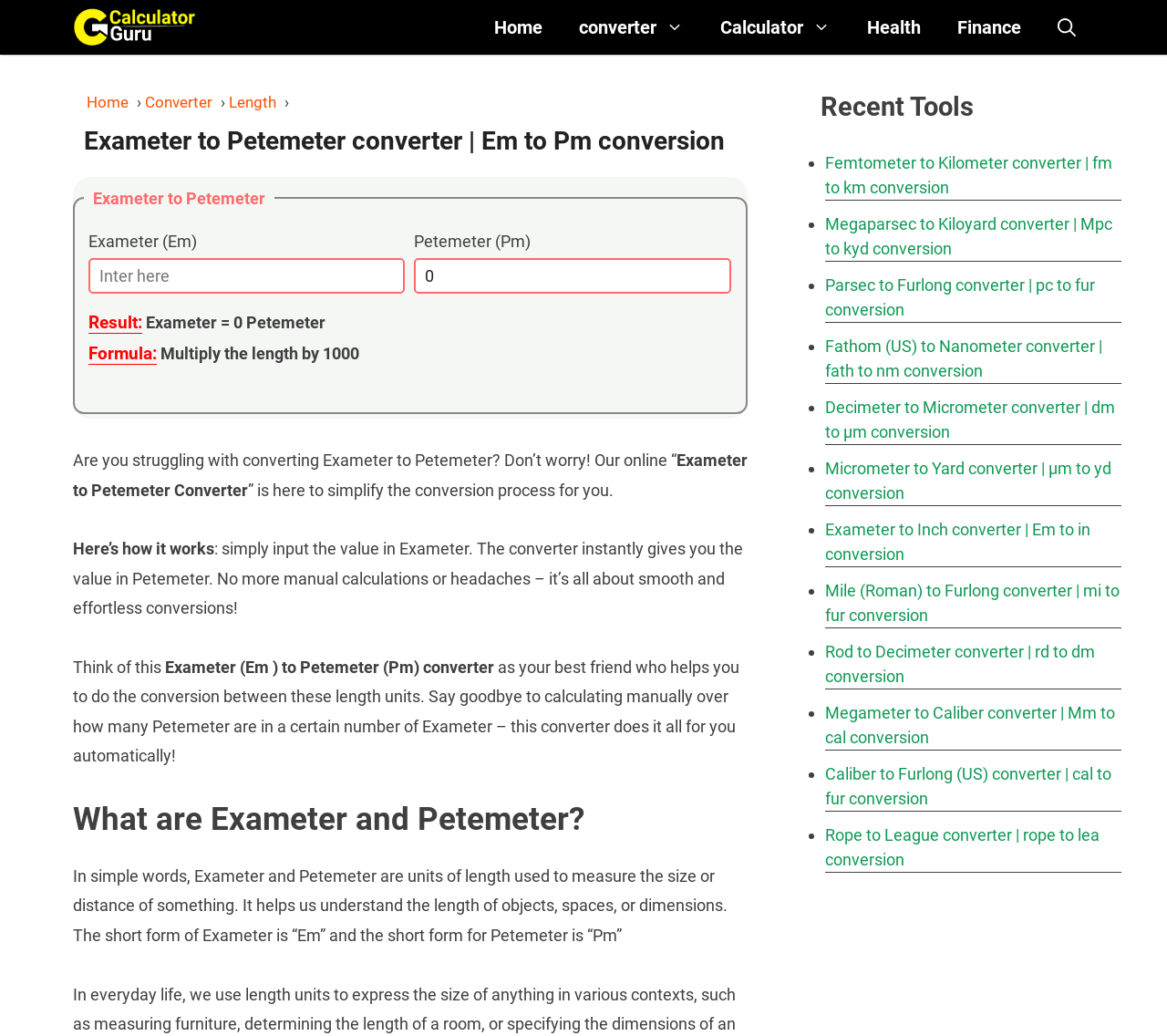What are the short forms for Exameter and Petemeter?
Use the information from the image to give a detailed answer to the question.

According to the webpage, the short form for Exameter is 'Em' and the short form for Petemeter is 'Pm', as mentioned in the 'What are Exameter and Petemeter?' section.